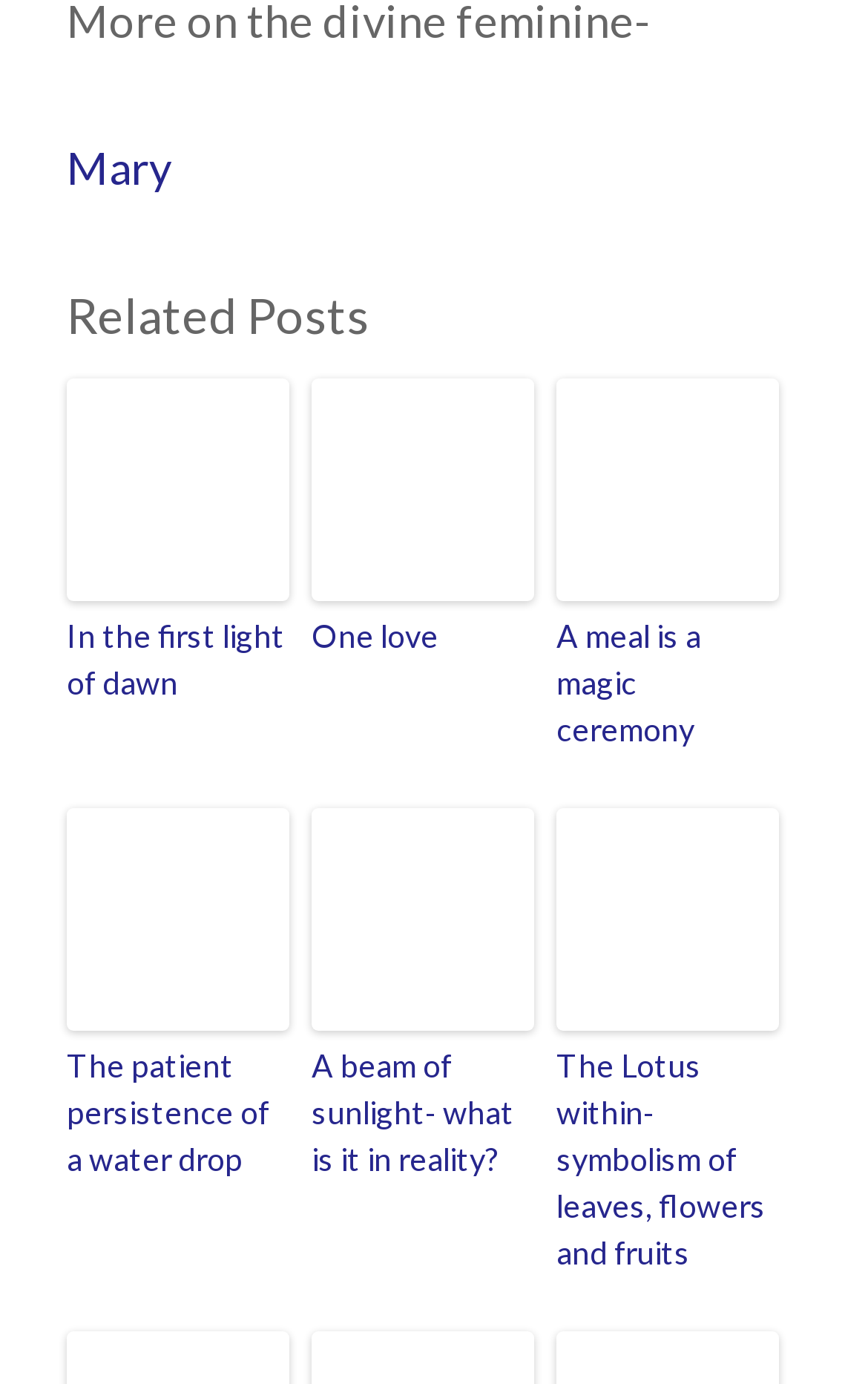Are there any images in the related posts?
Refer to the image and provide a thorough answer to the question.

I saw that each related post link has a corresponding image element with the same text, indicating that there are images in the related posts.